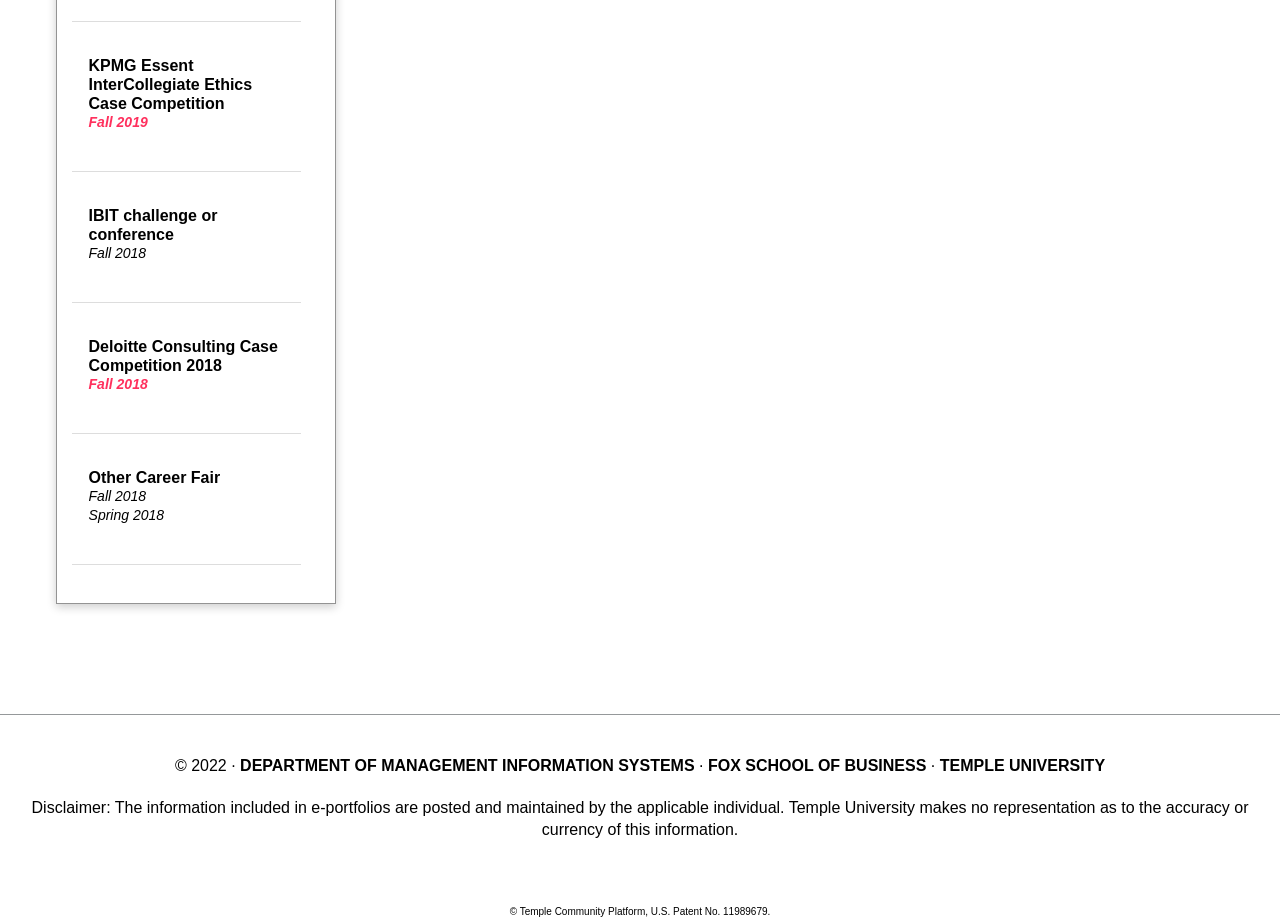What is the type of event mentioned in the middle of the webpage?
Please analyze the image and answer the question with as much detail as possible.

I found the answer by looking at the static text element in the middle of the webpage with the text 'Other Career Fair'.